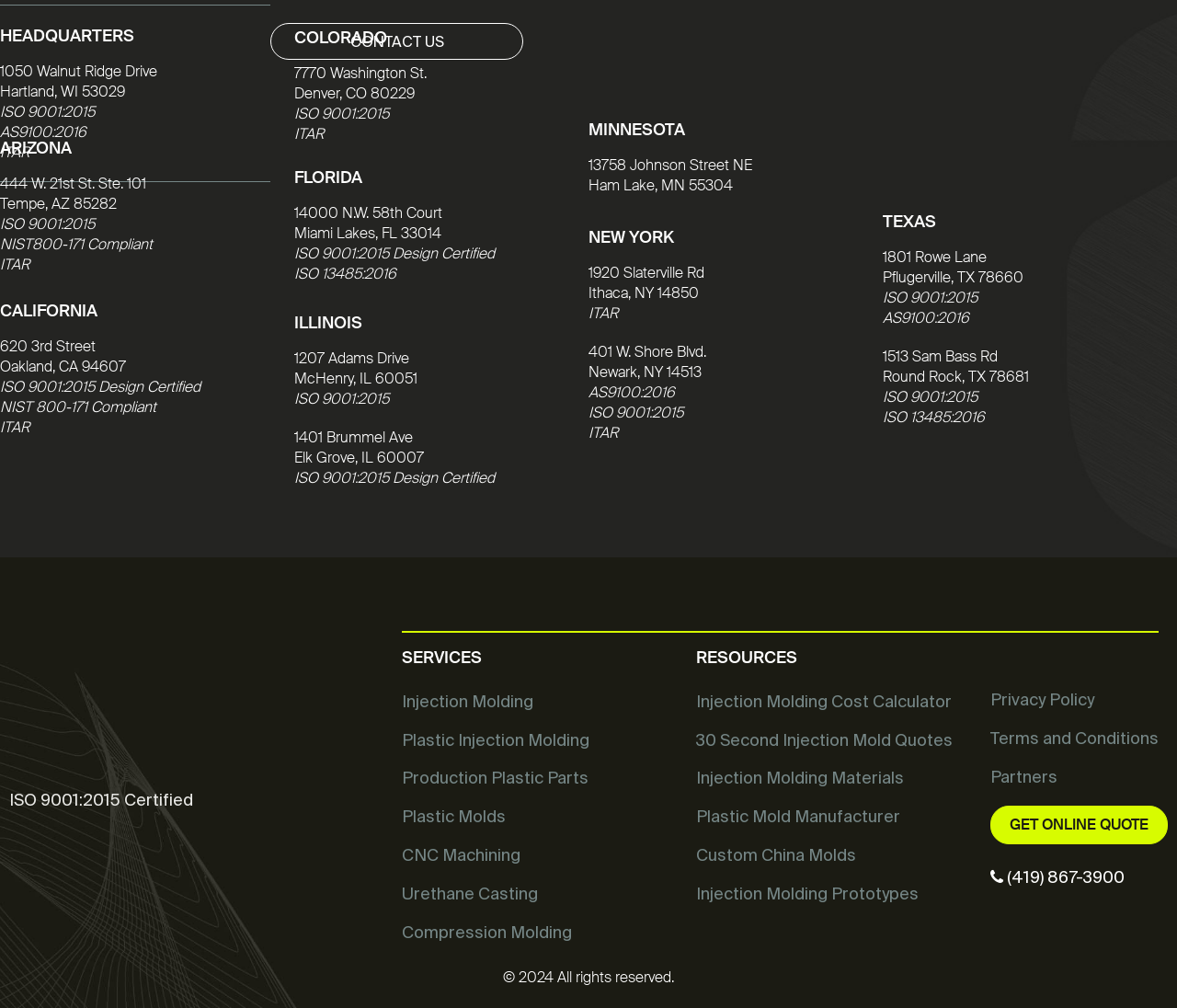Bounding box coordinates are given in the format (top-left x, top-left y, bottom-right x, bottom-right y). All values should be floating point numbers between 0 and 1. Provide the bounding box coordinate for the UI element described as: Contact us

[0.23, 0.023, 0.444, 0.059]